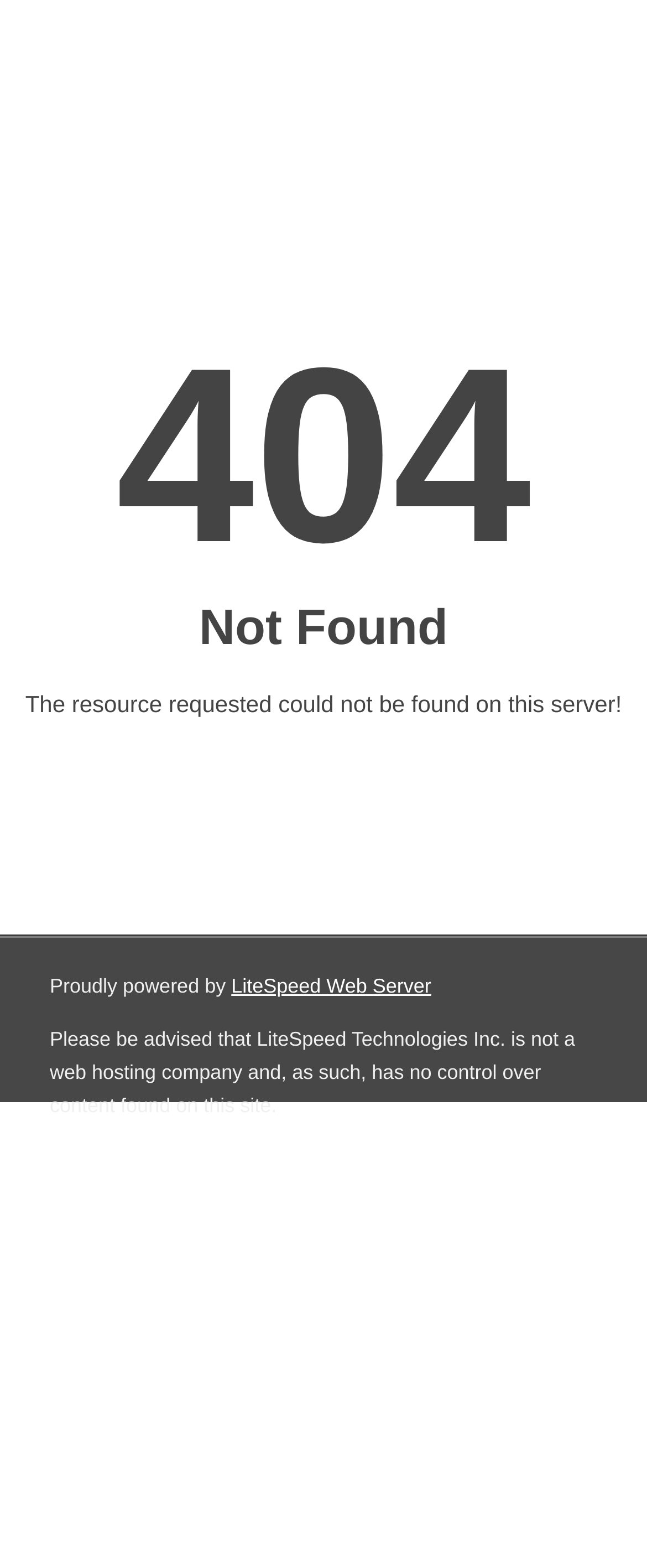Determine the bounding box of the UI component based on this description: "LiteSpeed Web Server". The bounding box coordinates should be four float values between 0 and 1, i.e., [left, top, right, bottom].

[0.357, 0.621, 0.666, 0.636]